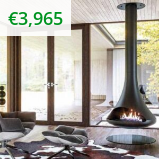What is the purpose of the stove beyond heating?
Use the information from the screenshot to give a comprehensive response to the question.

According to the caption, the stove not only serves as a functional heating solution but also as a striking decorative element, making it an appealing centerpiece for any modern home.